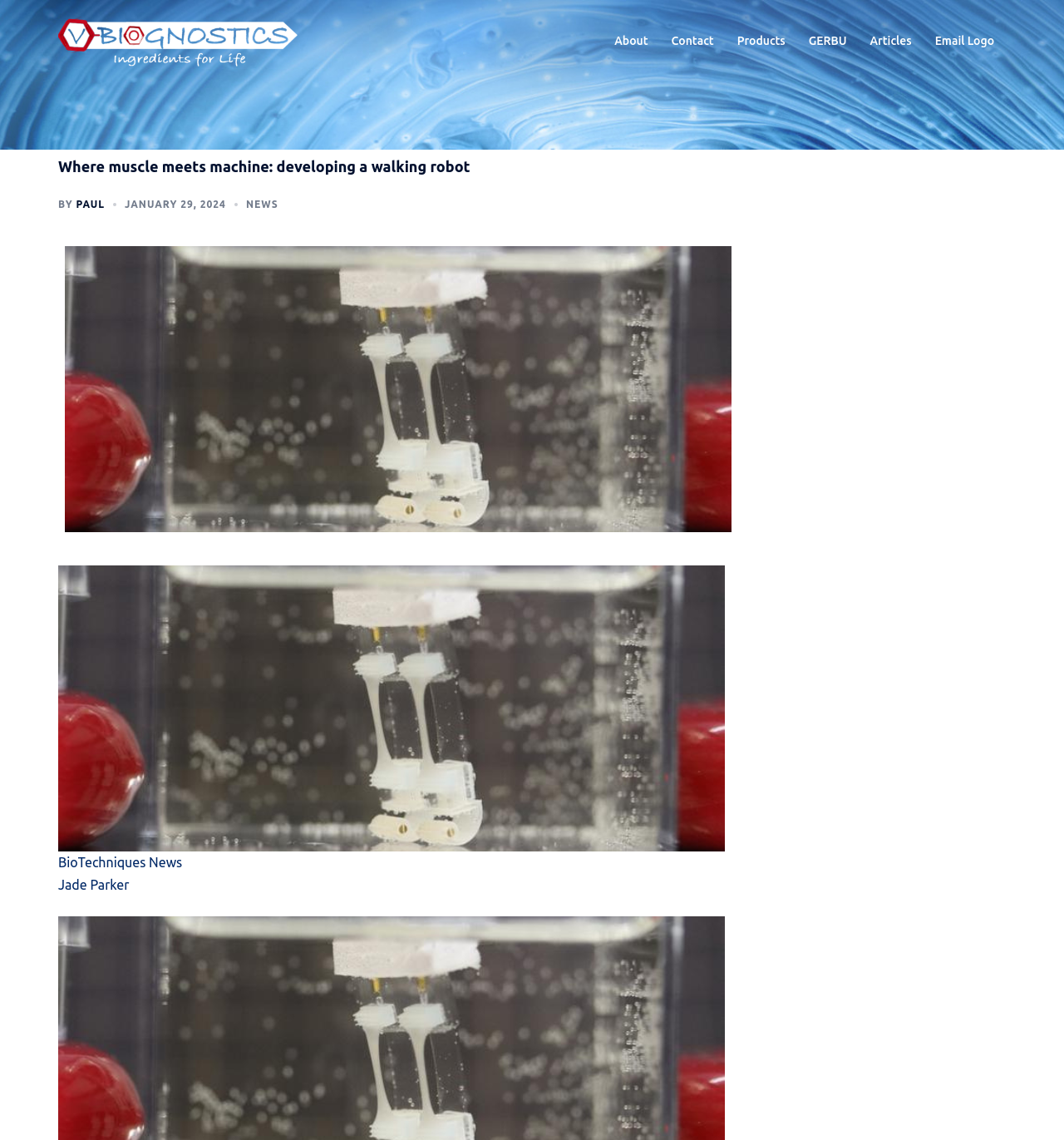Can you determine the bounding box coordinates of the area that needs to be clicked to fulfill the following instruction: "read article by Jade Parker"?

[0.055, 0.769, 0.121, 0.782]